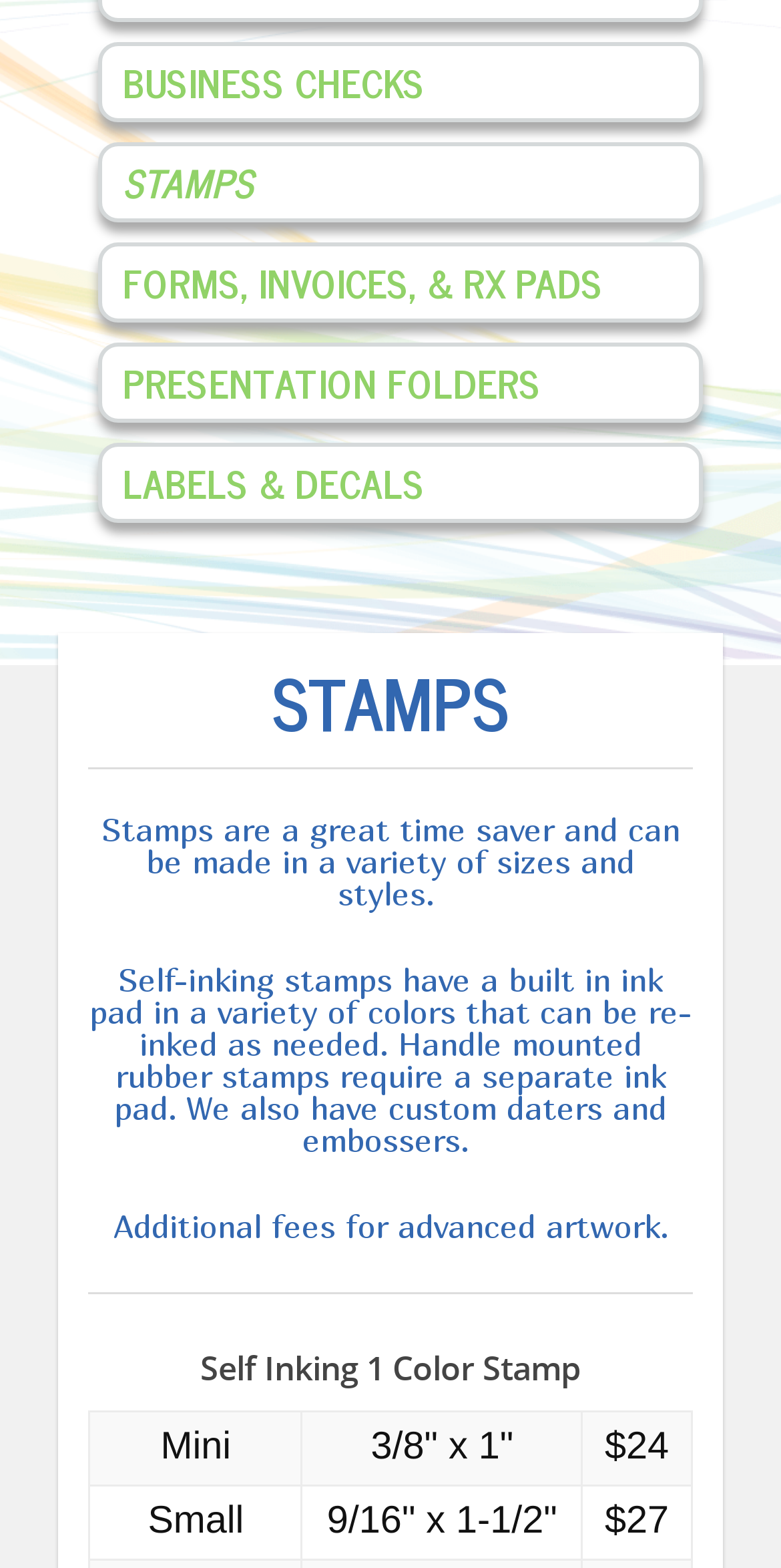For the given element description Teresa, determine the bounding box coordinates of the UI element. The coordinates should follow the format (top-left x, top-left y, bottom-right x, bottom-right y) and be within the range of 0 to 1.

None